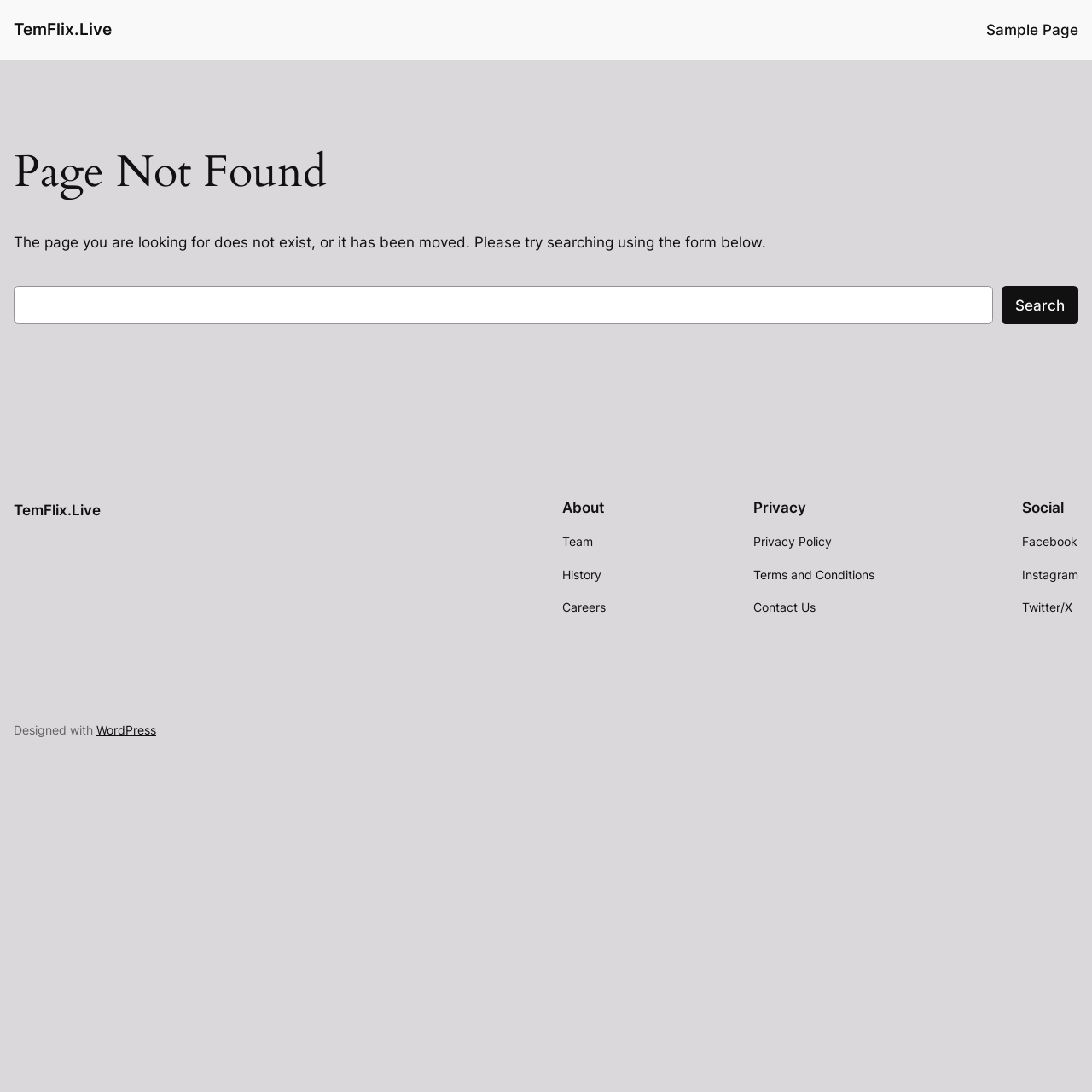What is the website built with? Examine the screenshot and reply using just one word or a brief phrase.

WordPress